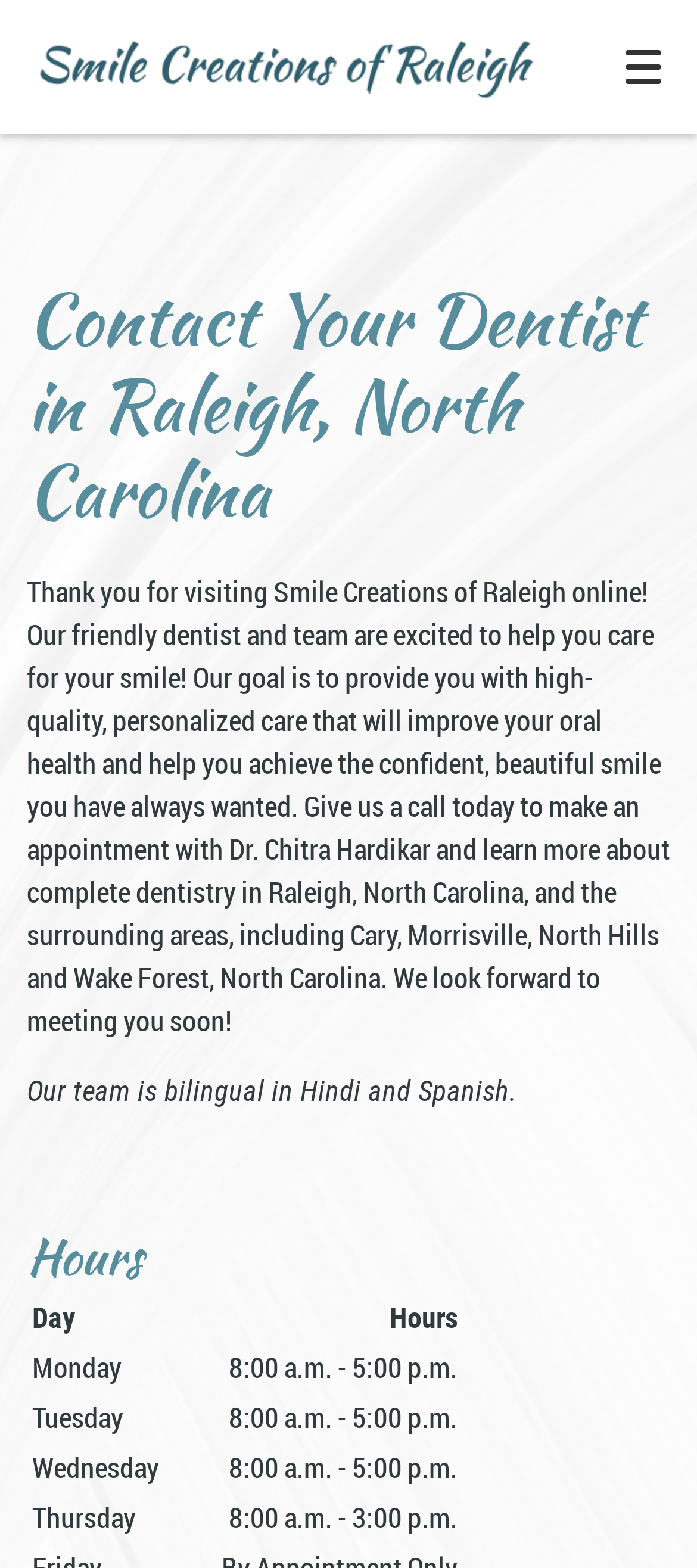Highlight the bounding box coordinates of the region I should click on to meet the following instruction: "Call our office".

[0.823, 0.667, 0.959, 0.73]